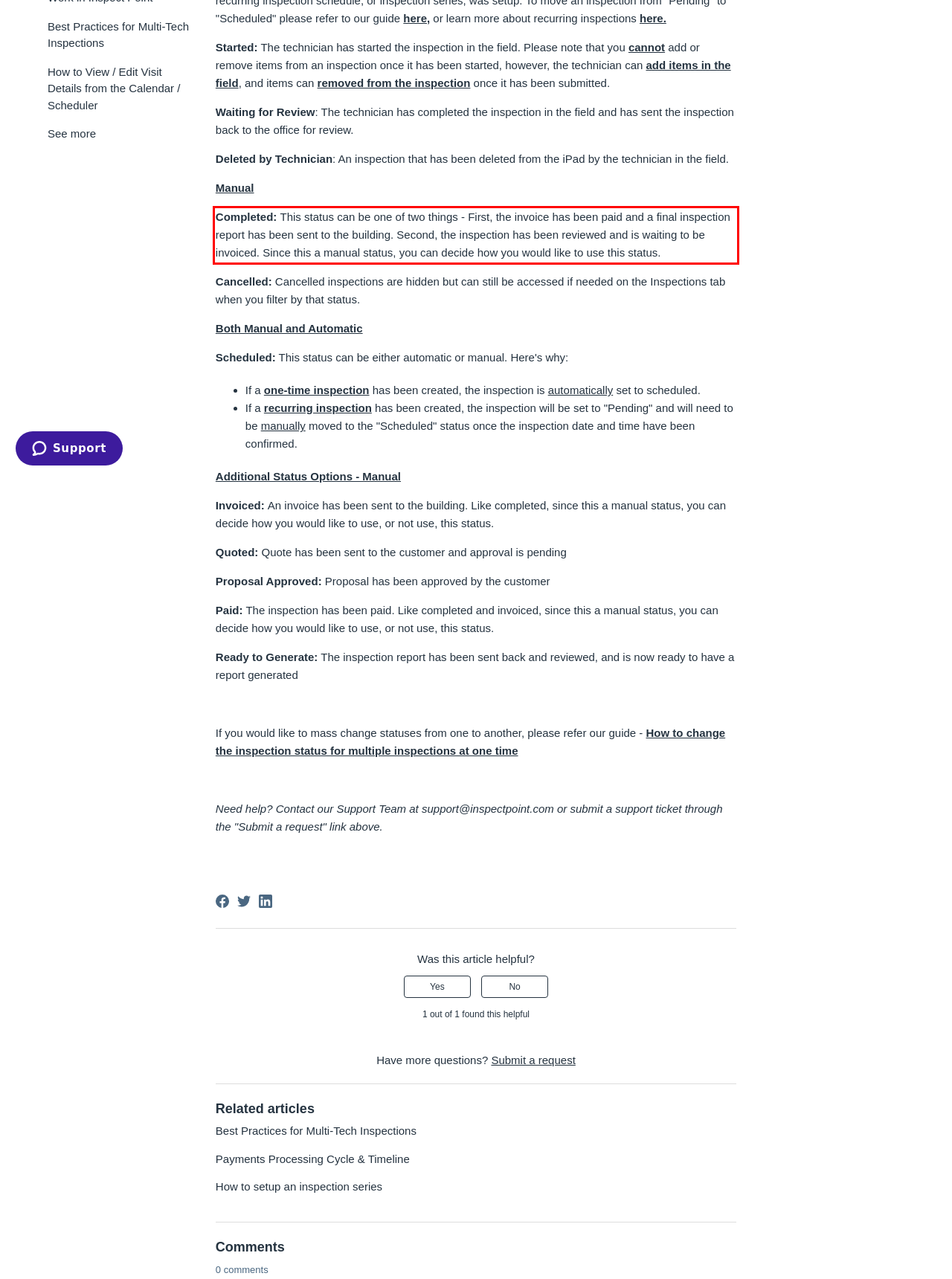You have a screenshot of a webpage, and there is a red bounding box around a UI element. Utilize OCR to extract the text within this red bounding box.

Completed: This status can be one of two things - First, the invoice has been paid and a final inspection report has been sent to the building. Second, the inspection has been reviewed and is waiting to be invoiced. Since this a manual status, you can decide how you would like to use this status.